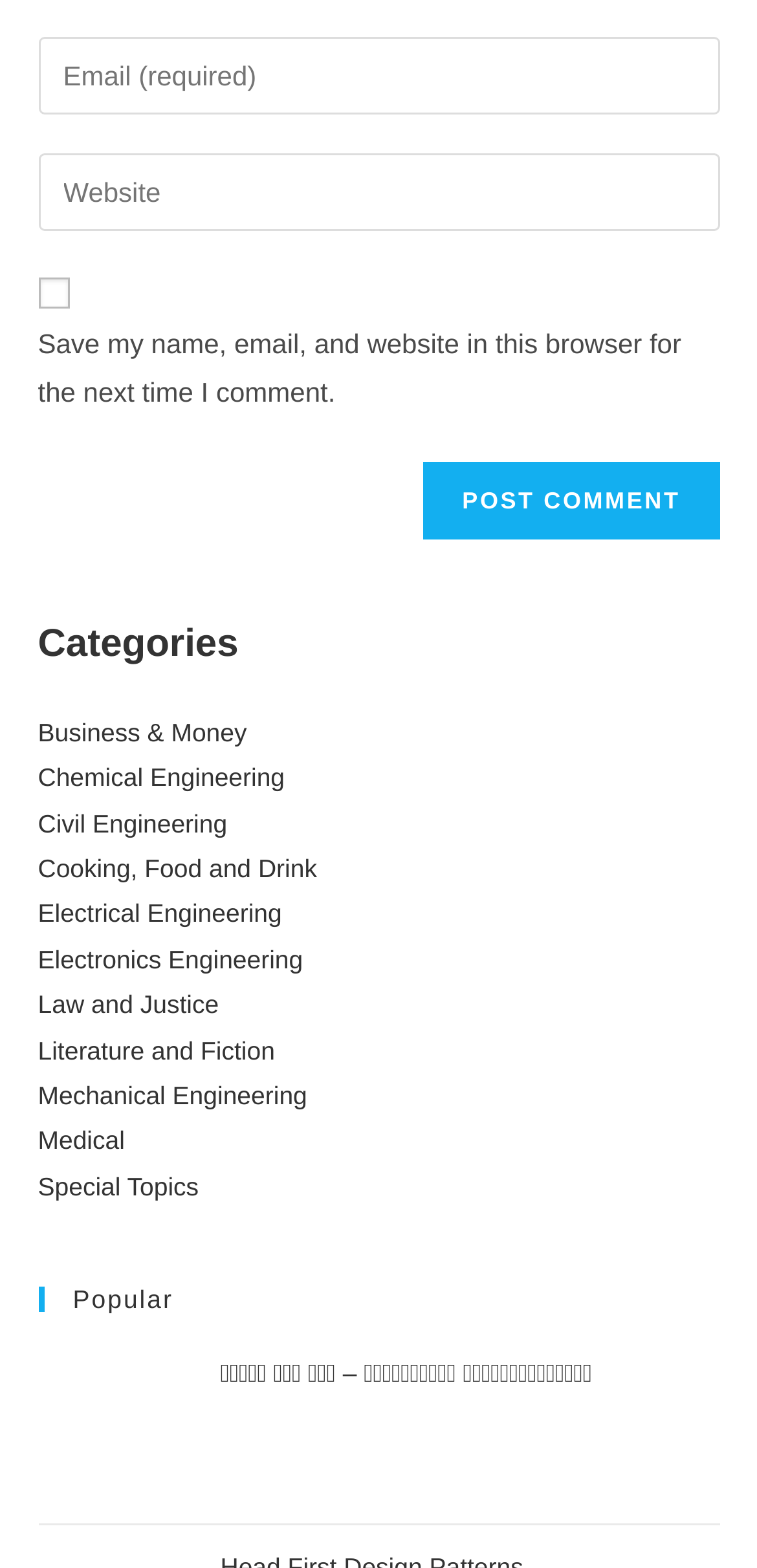Locate the bounding box coordinates of the clickable area needed to fulfill the instruction: "Enter email address to comment".

[0.05, 0.024, 0.95, 0.073]